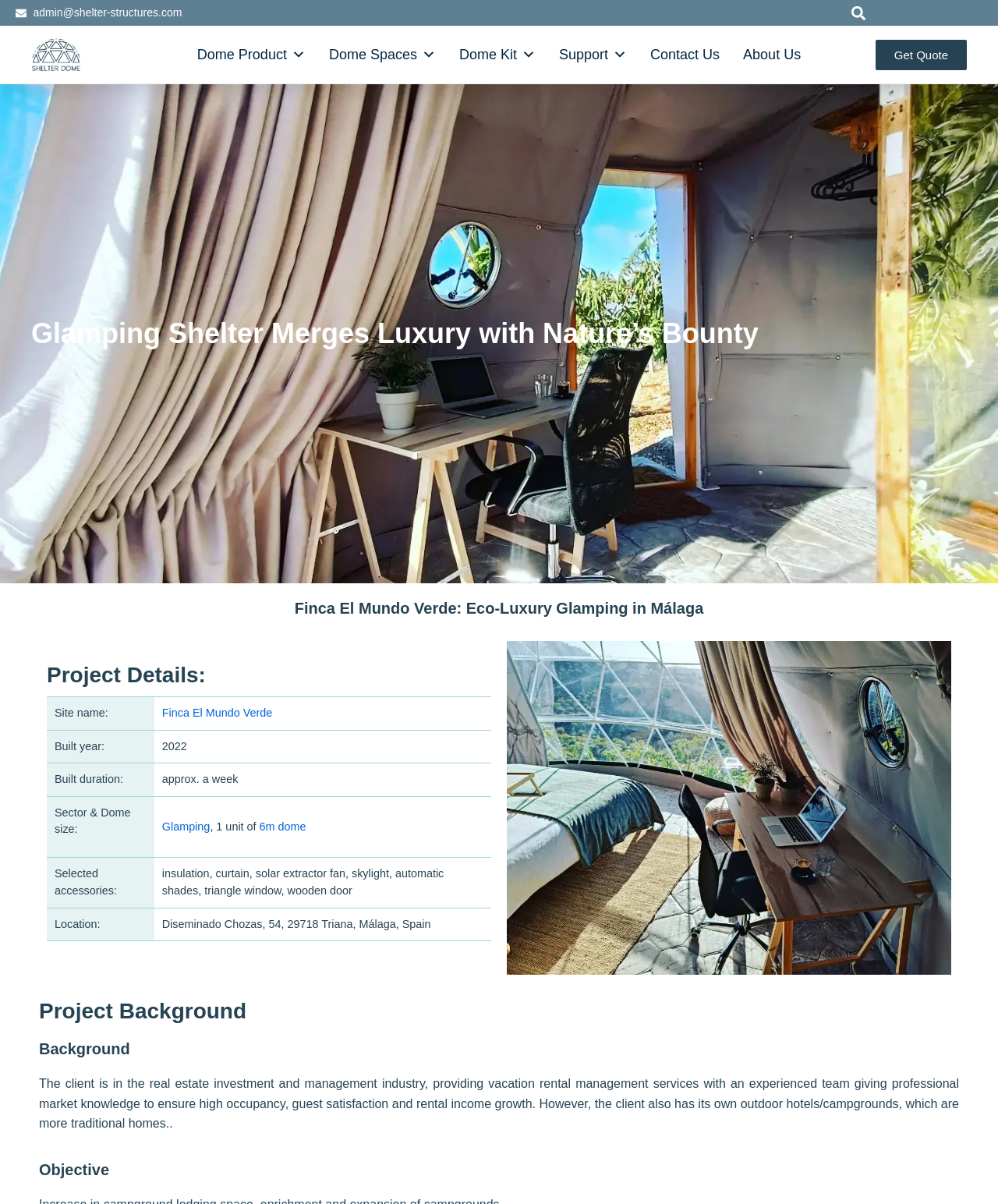Please determine the bounding box coordinates of the element to click on in order to accomplish the following task: "Get a quote". Ensure the coordinates are four float numbers ranging from 0 to 1, i.e., [left, top, right, bottom].

[0.877, 0.033, 0.969, 0.058]